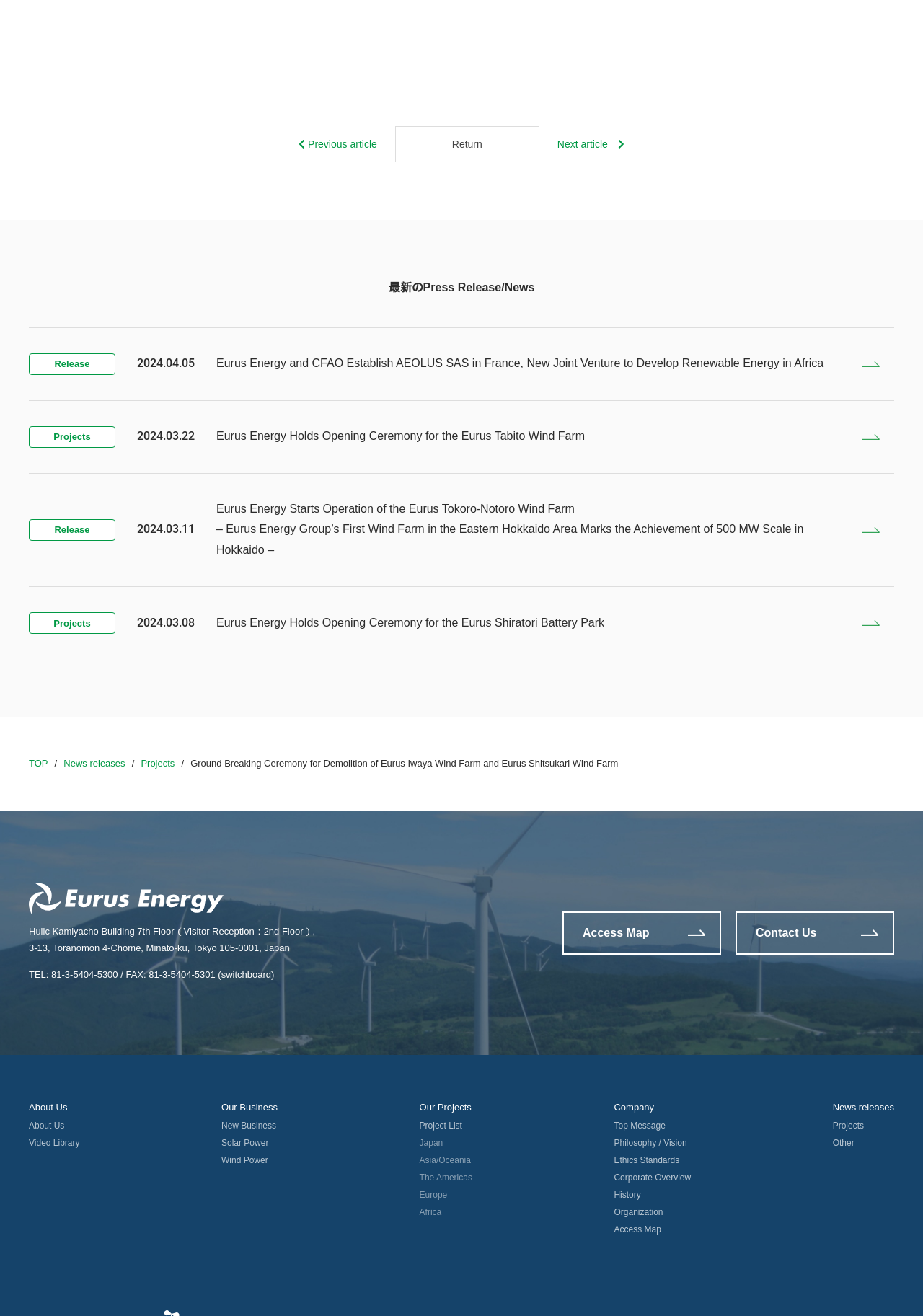Analyze the image and give a detailed response to the question:
What is the title of the latest press release?

I found the title of the latest press release by looking at the heading '最新のPress Release/News' and the link below it, which is 'Release 2024.04.05 Eurus Energy and CFAO Establish AEOLUS SAS in France, New Joint Venture to Develop Renewable Energy in Africa'.